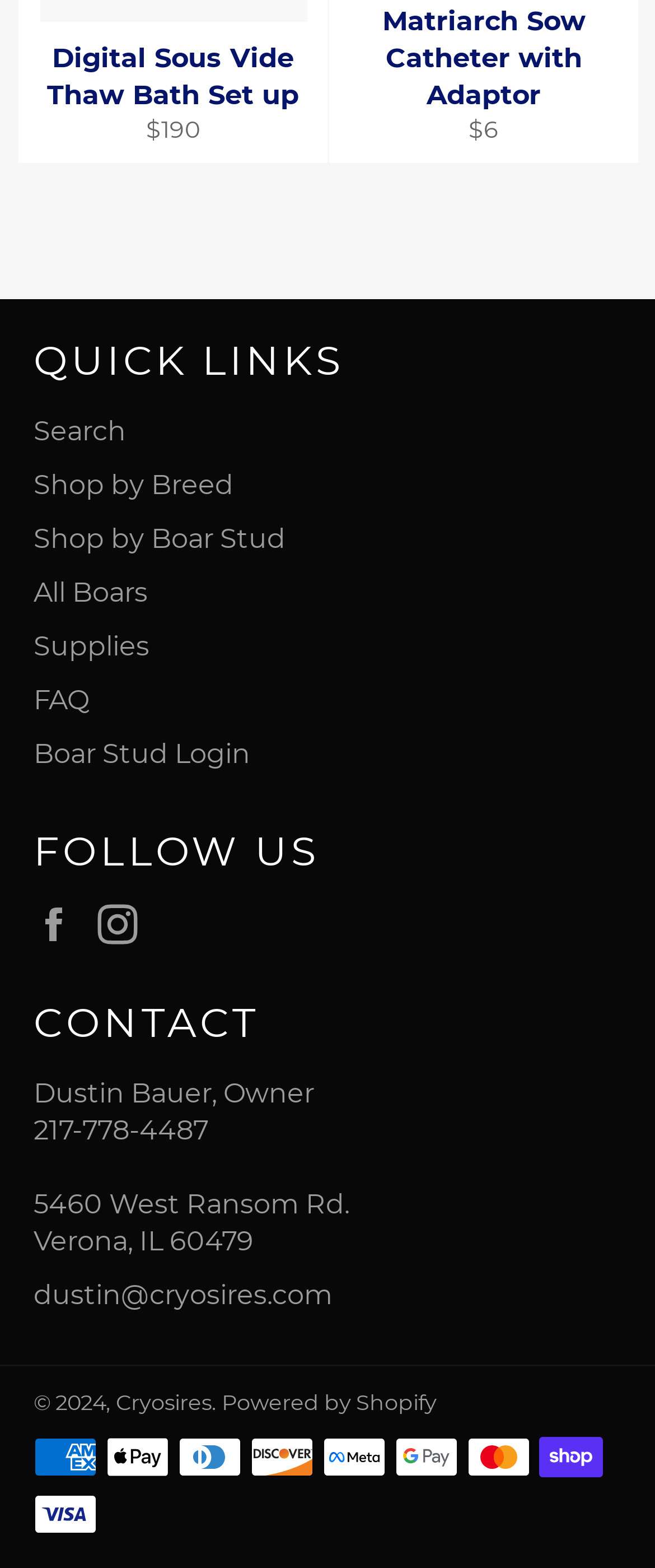Please identify the coordinates of the bounding box that should be clicked to fulfill this instruction: "Contact us".

[0.051, 0.635, 0.897, 0.67]